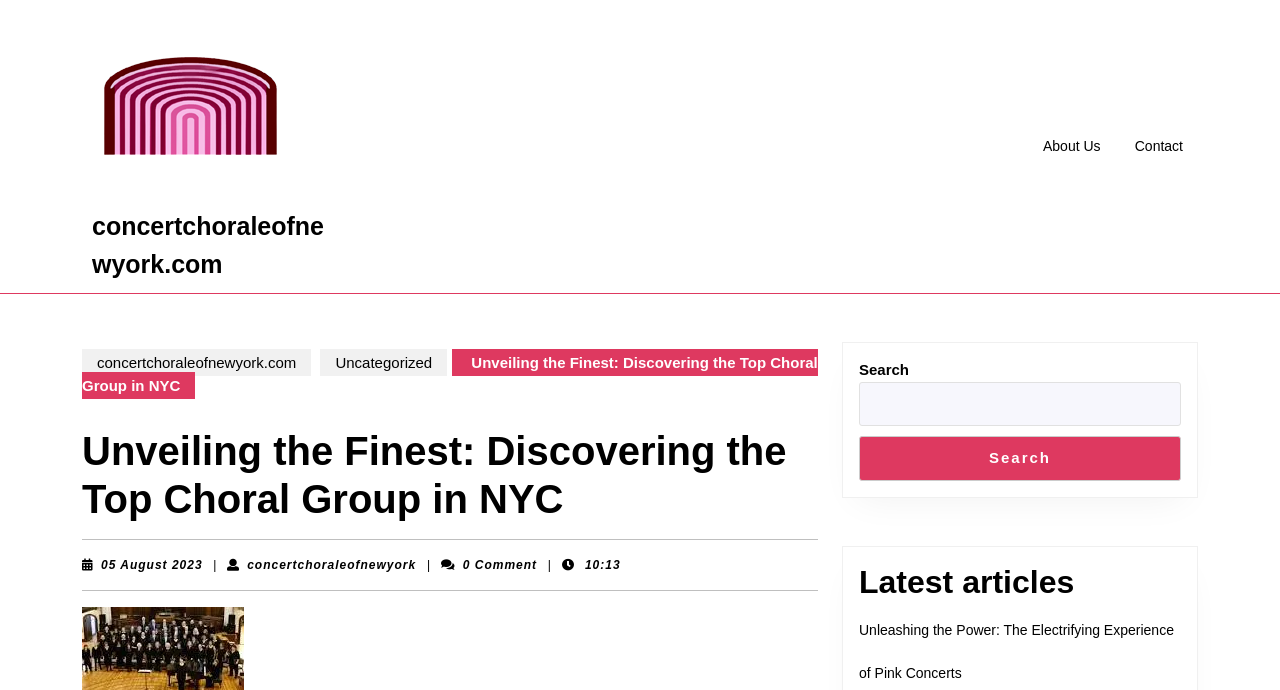Offer an extensive depiction of the webpage and its key elements.

The webpage is about discovering the top choral group in New York City, with a focus on the vibrant and diverse music scene. At the top left corner, there is a logo of "concertchoraleofnewyork.com" with a link to the website, accompanied by a small image of the same logo. Below the logo, there is a navigation menu labeled "Top Menu" with links to "About Us" and "Contact" on the right side of the page.

The main content of the page is divided into two sections. On the left side, there is a section with a heading "Unveiling the Finest: Discovering the Top Choral Group in NYC" followed by a horizontal separator. Below the separator, there are links to the date "05 August 2023" and the author "concertchoraleofnewyork concertchoraleofnewyork", along with the number of comments "0 Comment" and the time "10:13". 

On the right side of the page, there is a complementary section with a search bar at the top, allowing users to search for content. Below the search bar, there is a heading "Latest articles" followed by a link to an article titled "Unleashing the Power: The Electrifying Experience of Pink Concerts". There are also several links to other articles or categories, including "Uncategorized" and "concertchoraleofnewyork.com", scattered throughout the page.